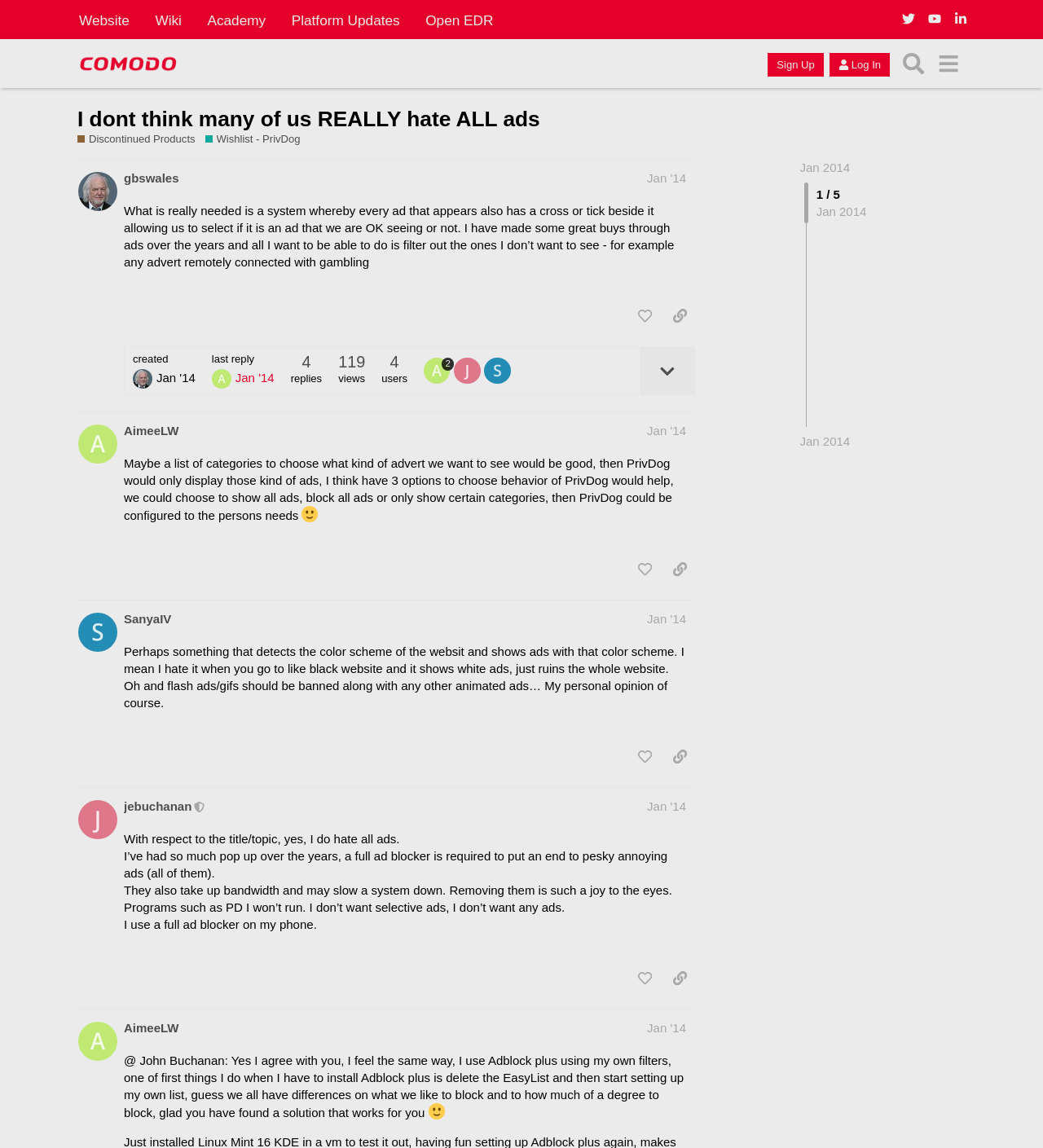Can you find the bounding box coordinates of the area I should click to execute the following instruction: "View the 'Comodo Forum' link"?

[0.074, 0.041, 0.172, 0.07]